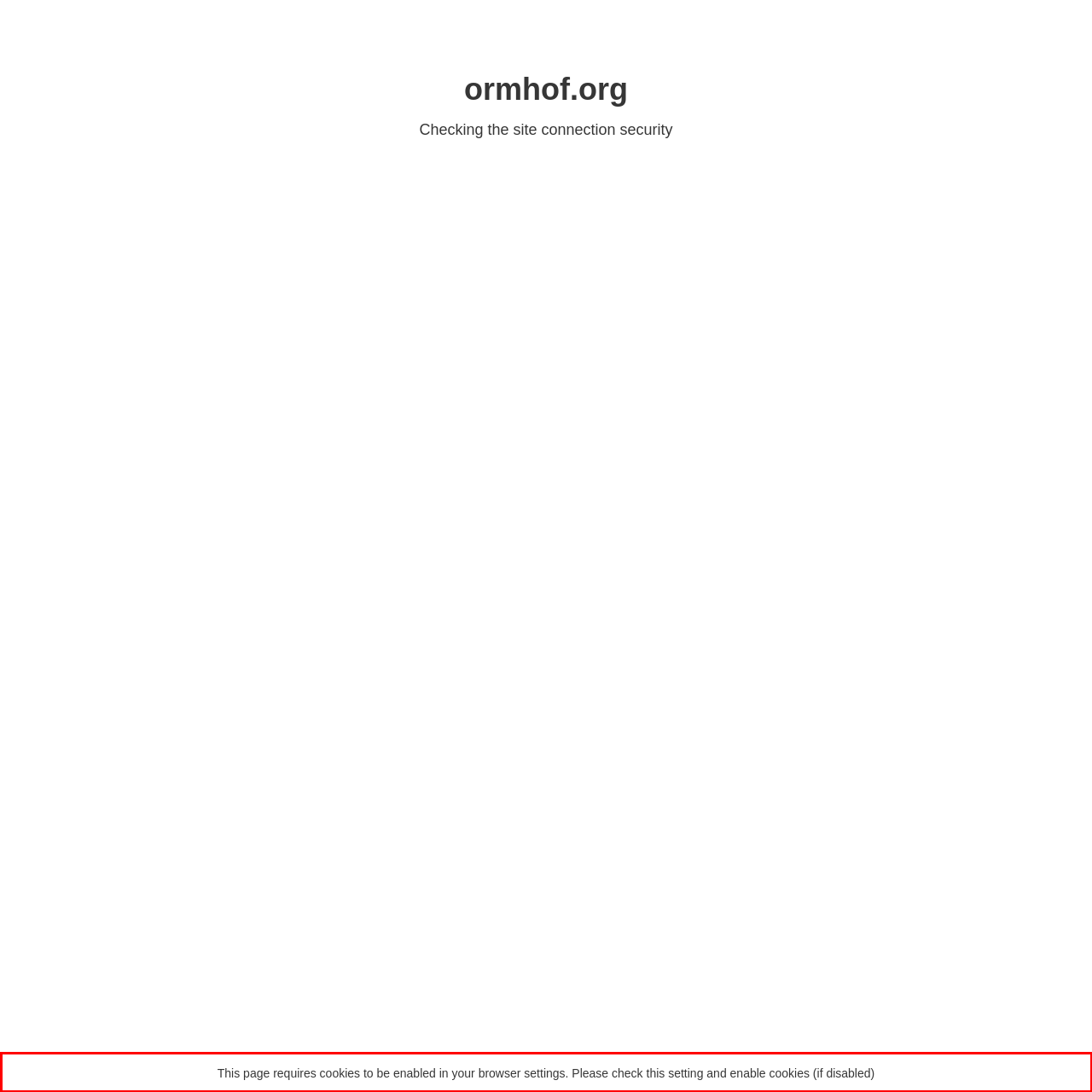You have a screenshot of a webpage, and there is a red bounding box around a UI element. Utilize OCR to extract the text within this red bounding box.

This page requires cookies to be enabled in your browser settings. Please check this setting and enable cookies (if disabled)